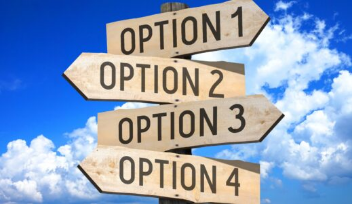Based on the visual content of the image, answer the question thoroughly: How many arrows are on the signpost?

The image shows a wooden signpost with four distinct arrows, each labeled as 'OPTION 1,' 'OPTION 2,' 'OPTION 3,' and 'OPTION 4,' which represents different choices or directions.